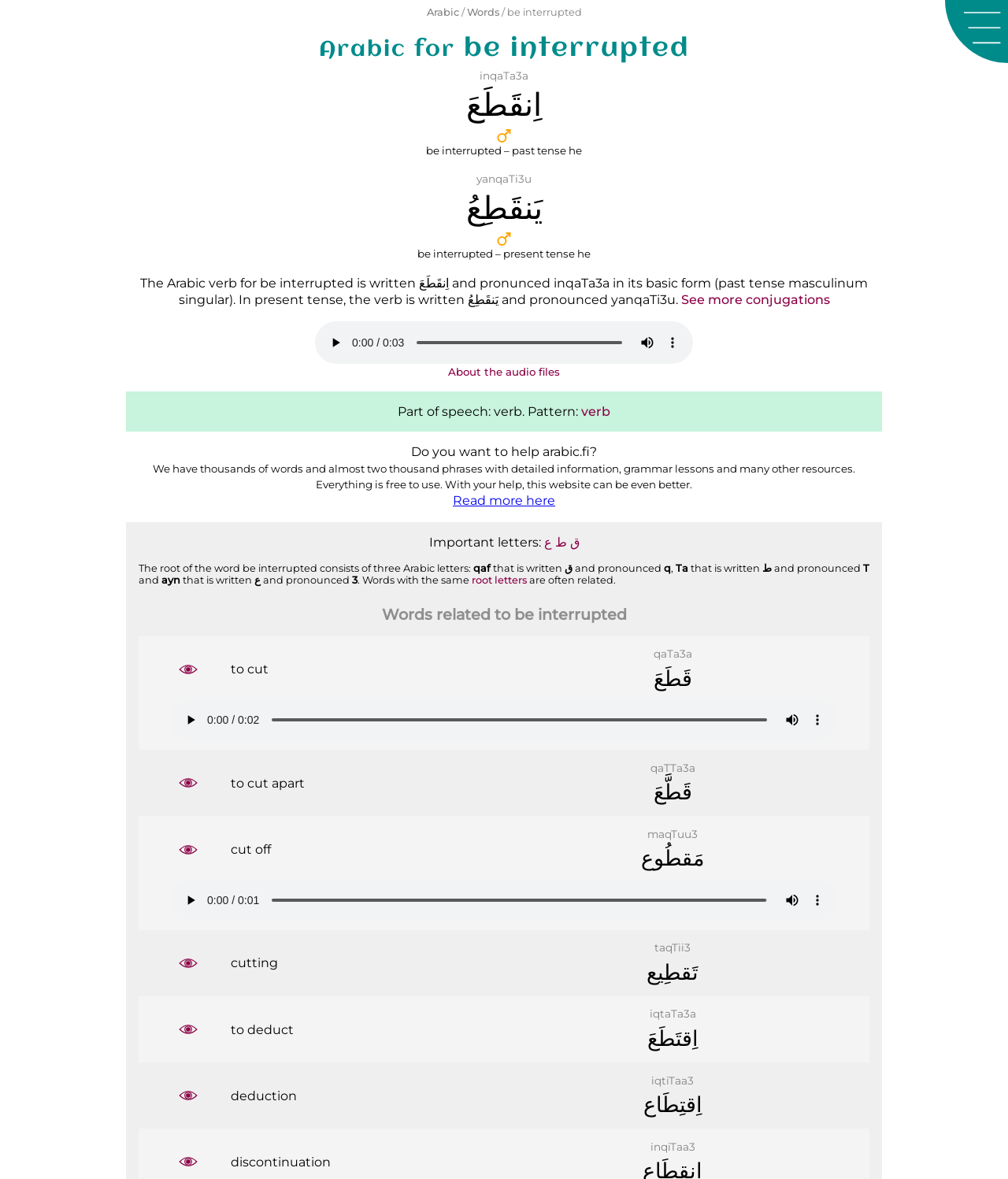Determine the bounding box for the UI element described here: "deduction iqtiTaa3 ﺍِﻗﺘِﻄَﺎﻉ".

[0.144, 0.907, 0.856, 0.952]